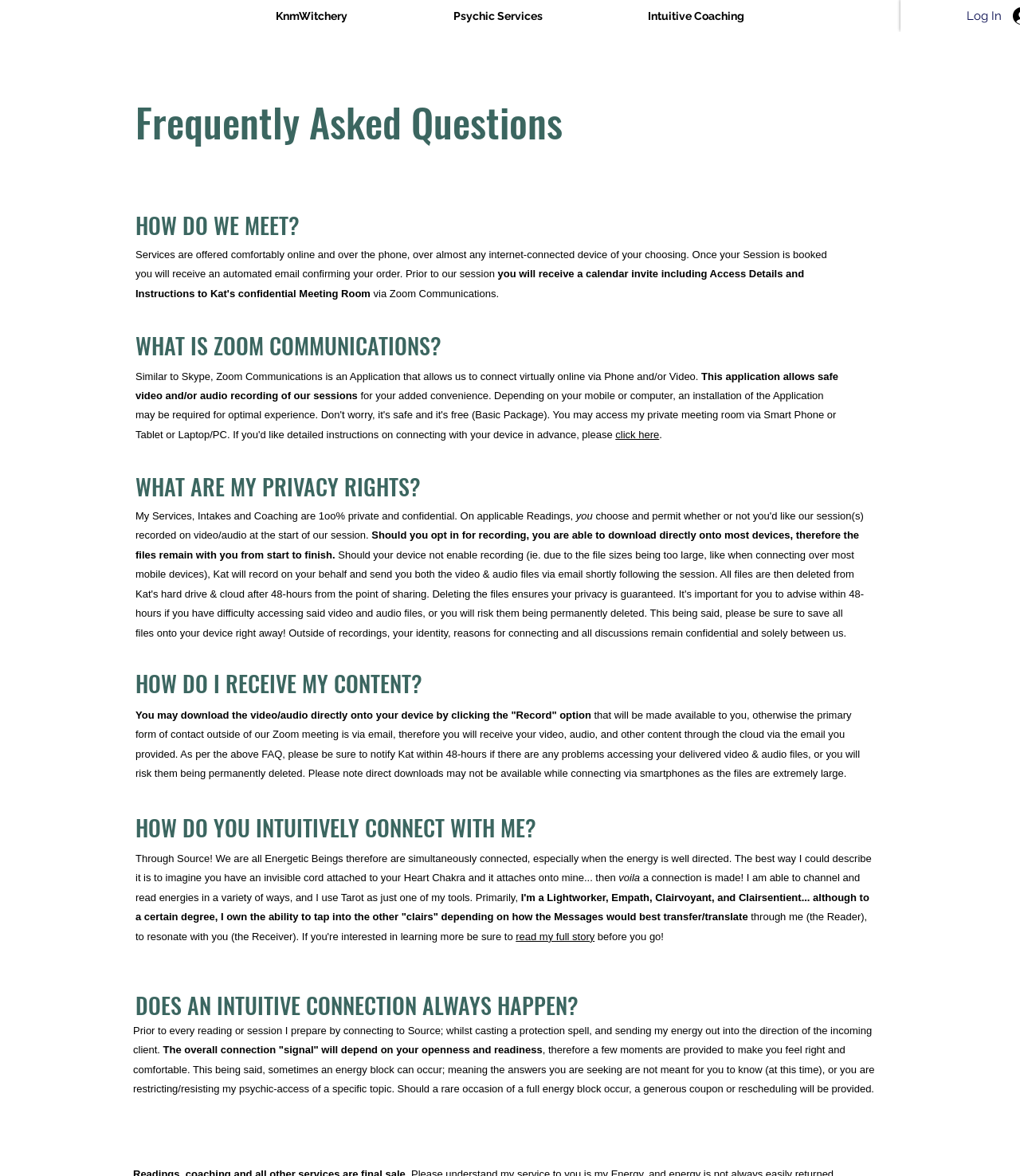Provide a brief response to the question below using a single word or phrase: 
What is the connection method used by the intuitive coach?

Through Source